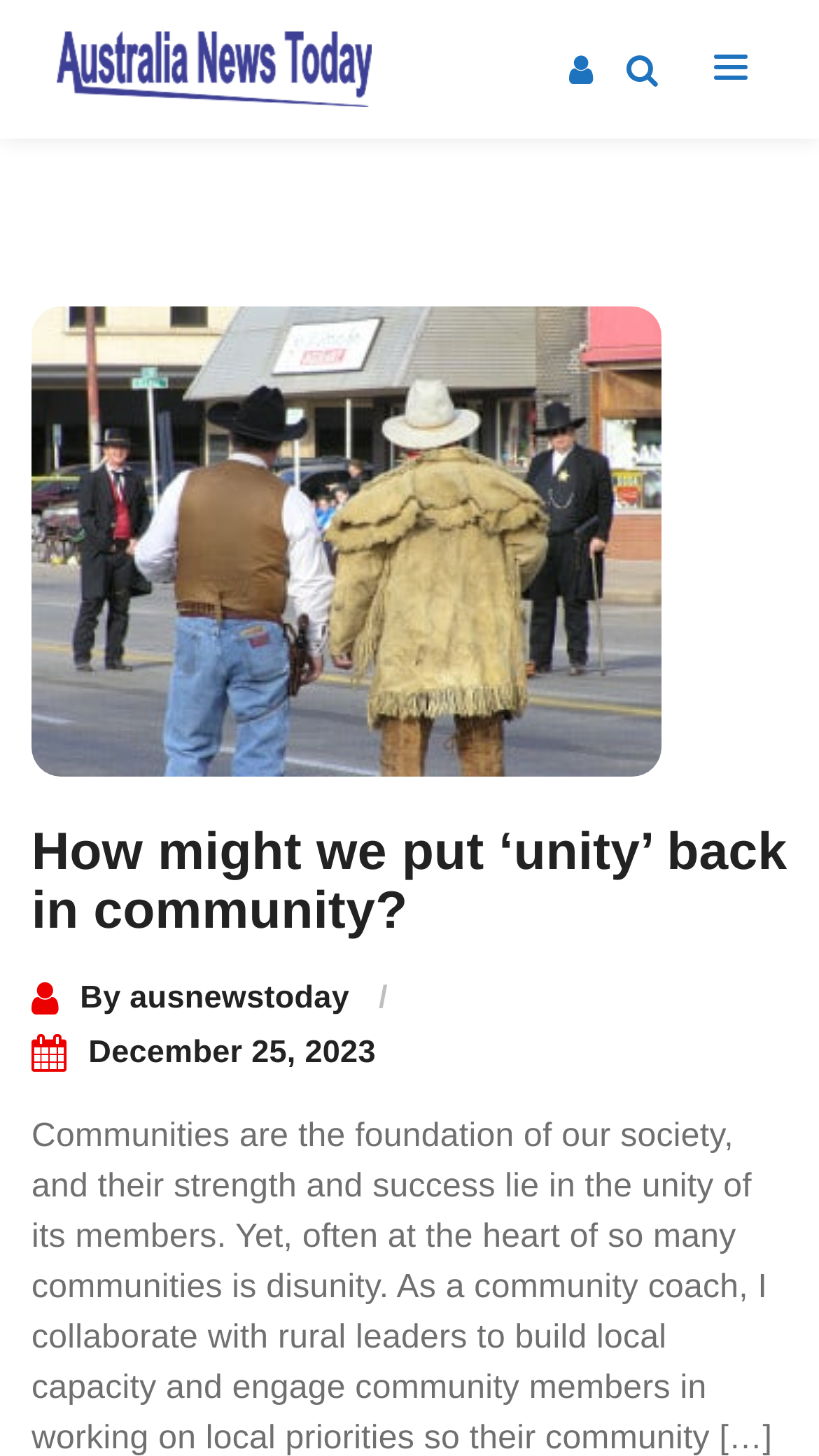Provide the bounding box coordinates of the UI element that matches the description: "ausnewstoday".

[0.158, 0.673, 0.427, 0.698]